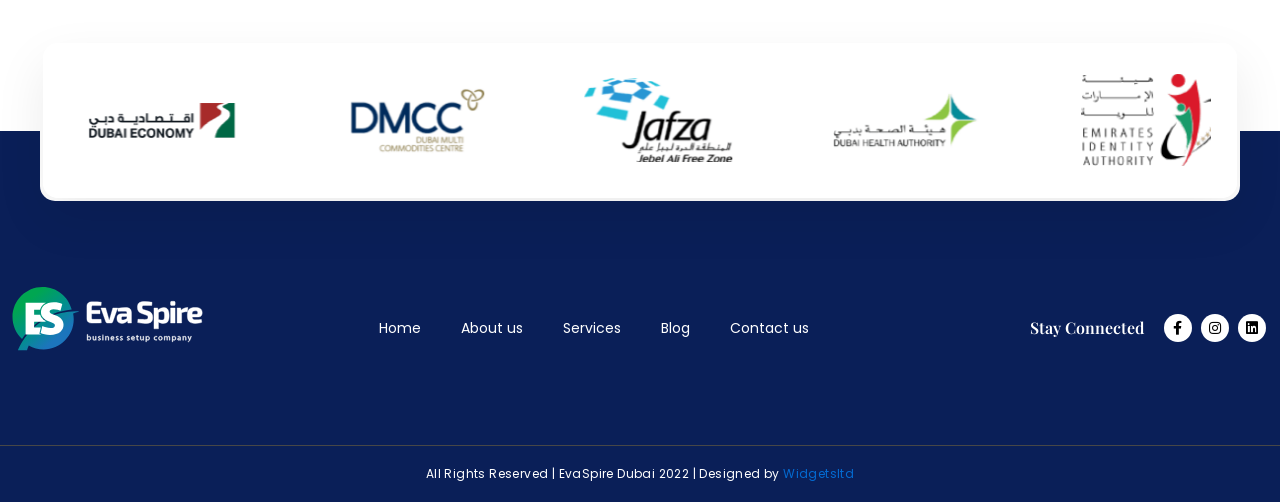Please provide a comprehensive response to the question below by analyzing the image: 
How many main navigation links are there?

The top navigation bar has five main links, namely 'Home', 'About us', 'Services', 'Blog', and 'Contact us', which are likely the main sections of the website.